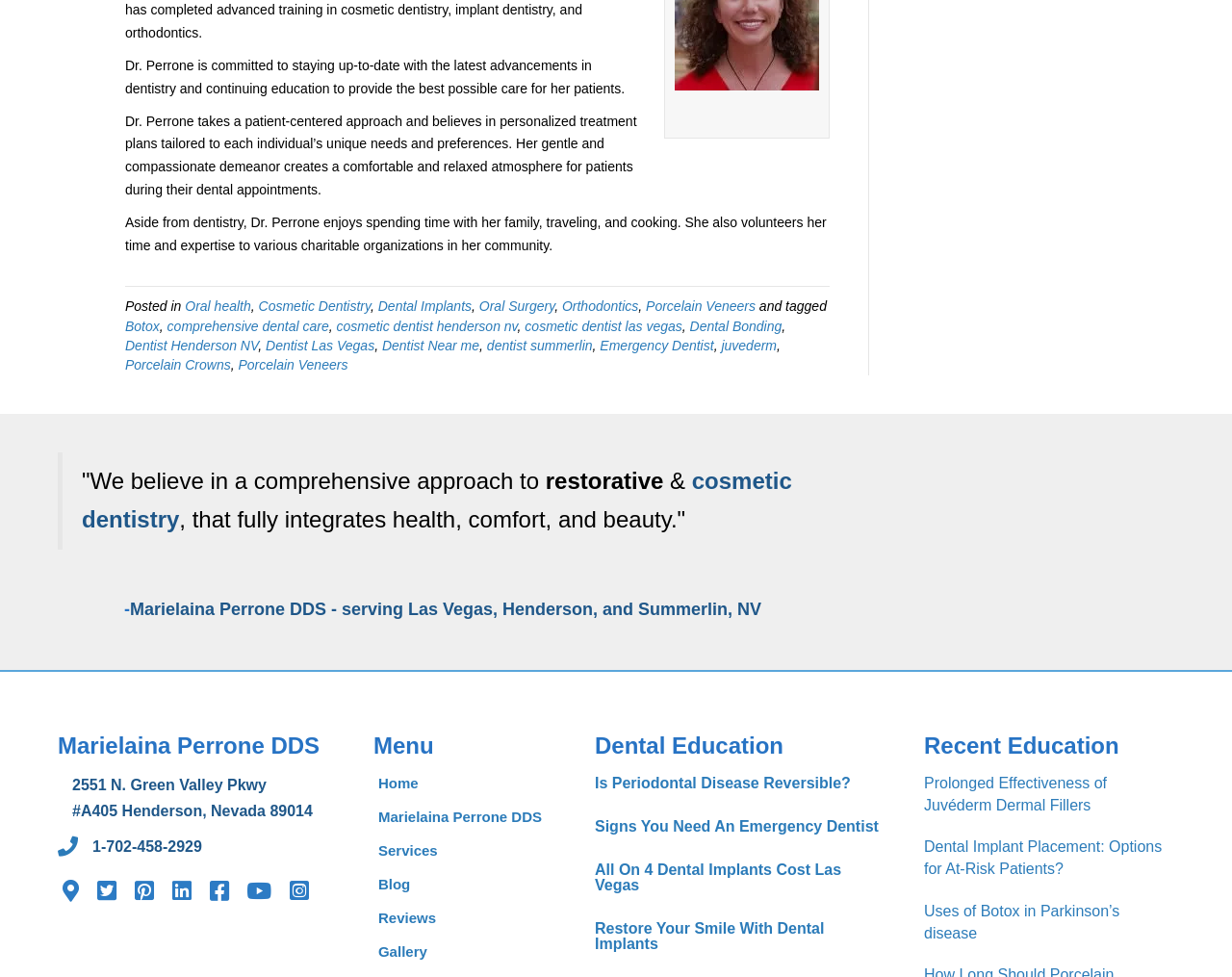Specify the bounding box coordinates of the element's region that should be clicked to achieve the following instruction: "Learn about Dental Implants". The bounding box coordinates consist of four float numbers between 0 and 1, in the format [left, top, right, bottom].

[0.307, 0.306, 0.383, 0.322]